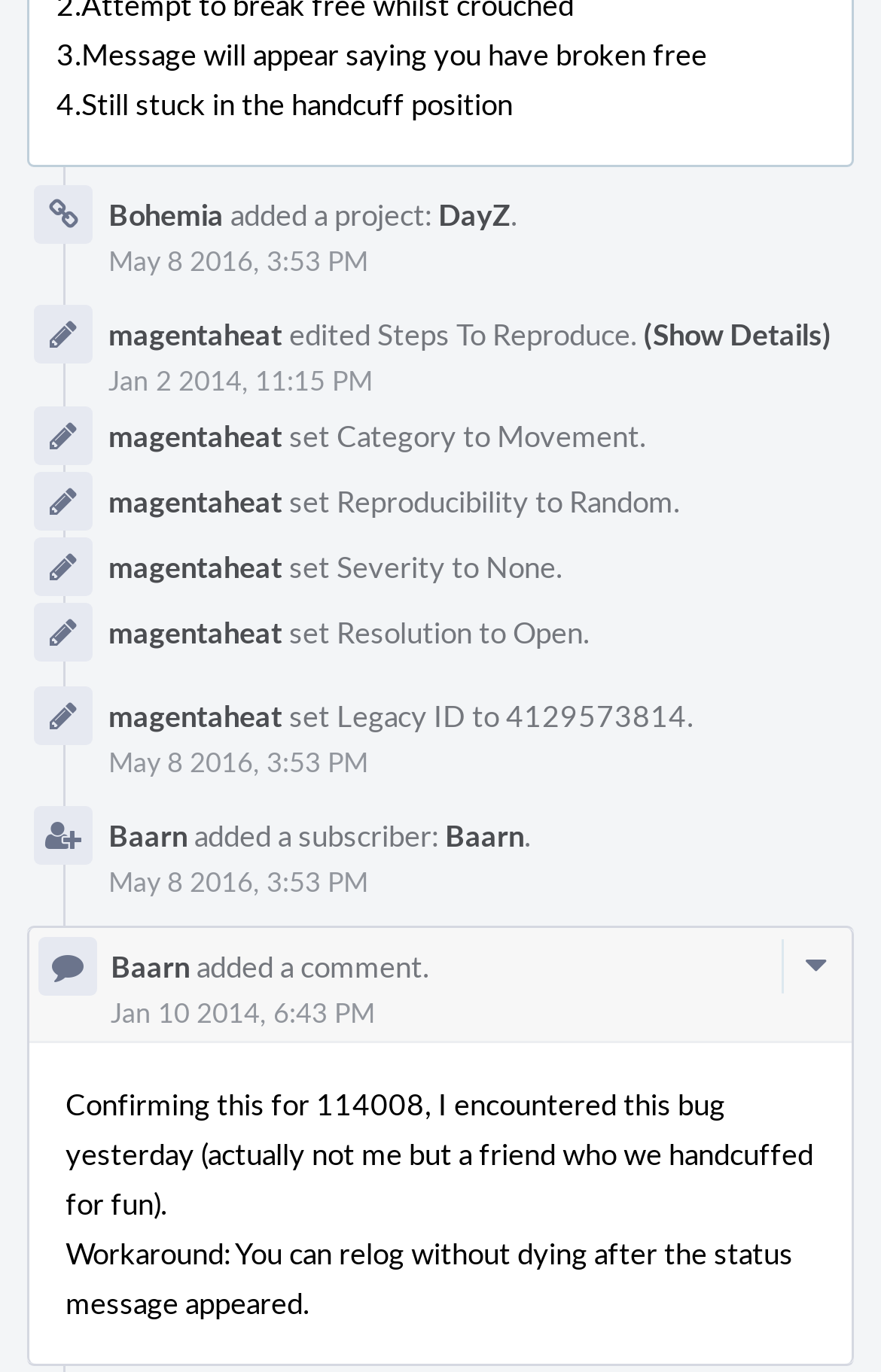Please identify the bounding box coordinates of the element that needs to be clicked to perform the following instruction: "Click on the link to Baarn".

[0.123, 0.594, 0.213, 0.623]